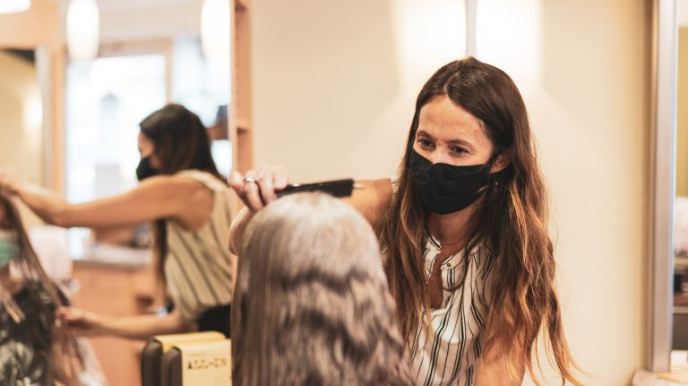Using the information in the image, could you please answer the following question in detail:
What is the purpose of the comb?

The stylist is using a comb to ensure that the hair extensions blend seamlessly with the client's natural hair, which is an essential step in achieving a natural look with clip-in hair extensions.